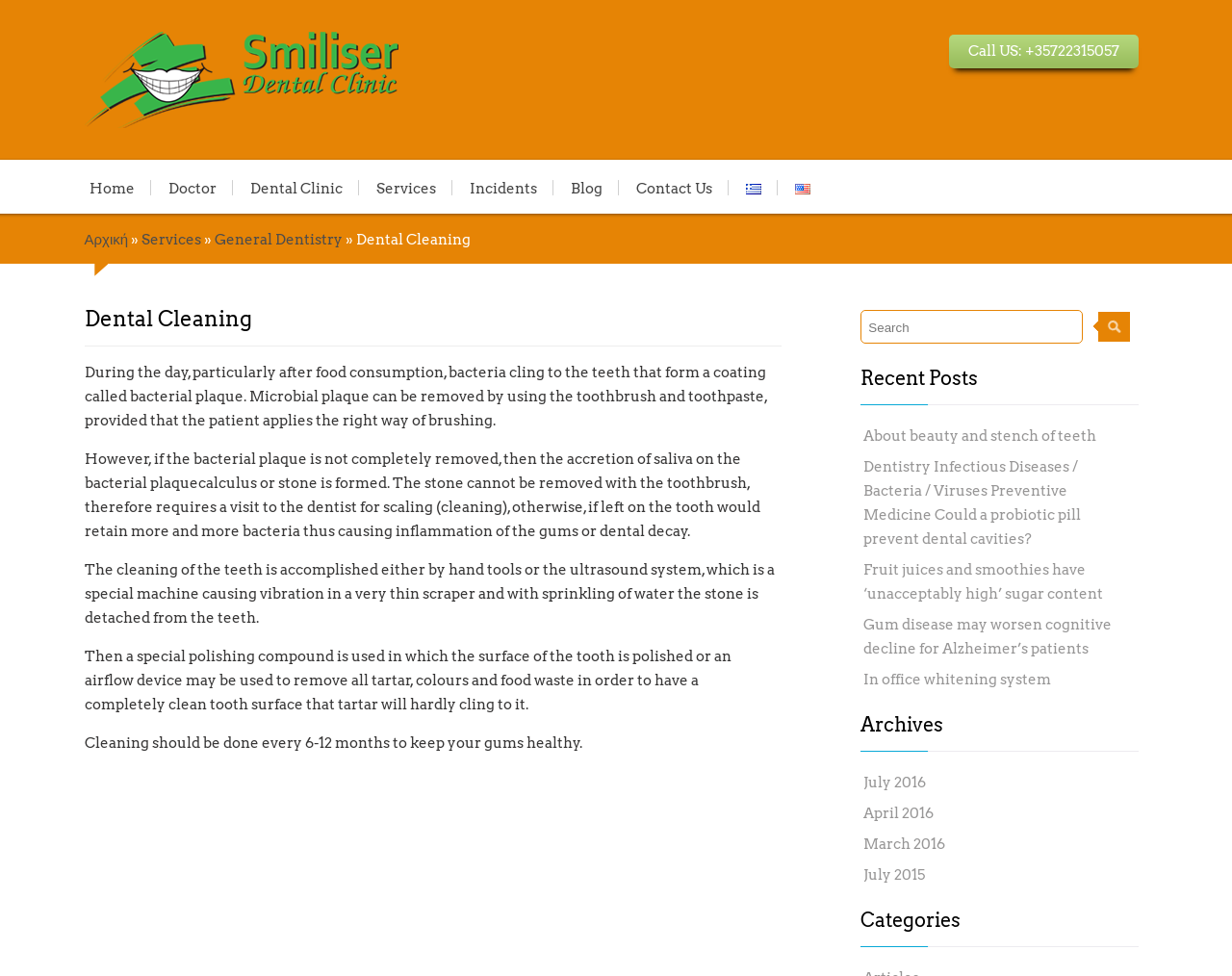Using the description "Services", predict the bounding box of the relevant HTML element.

[0.115, 0.237, 0.163, 0.254]